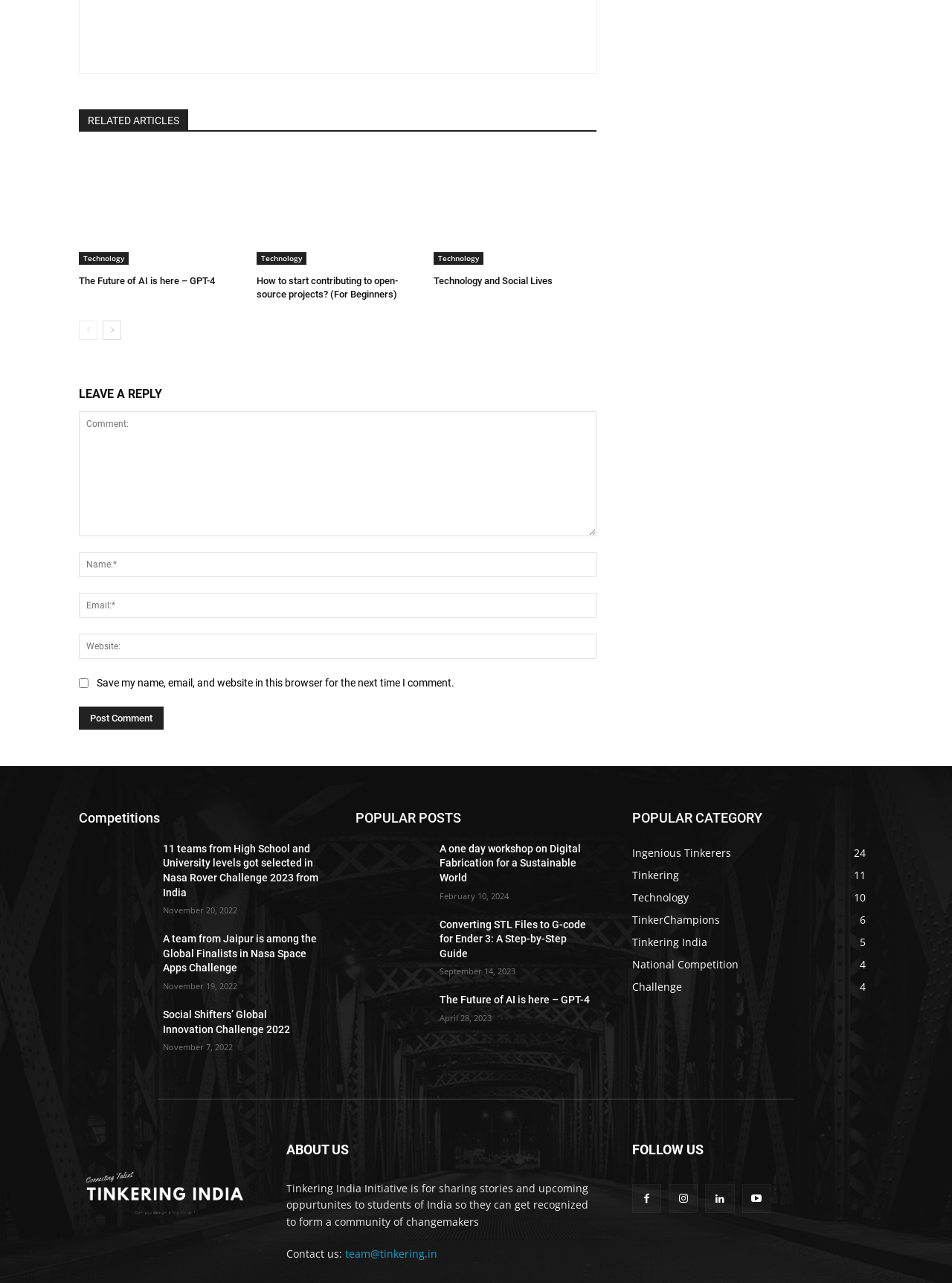Determine the bounding box for the UI element described here: "parent_node: Email:* name="email" placeholder="Email:*"".

[0.083, 0.462, 0.627, 0.482]